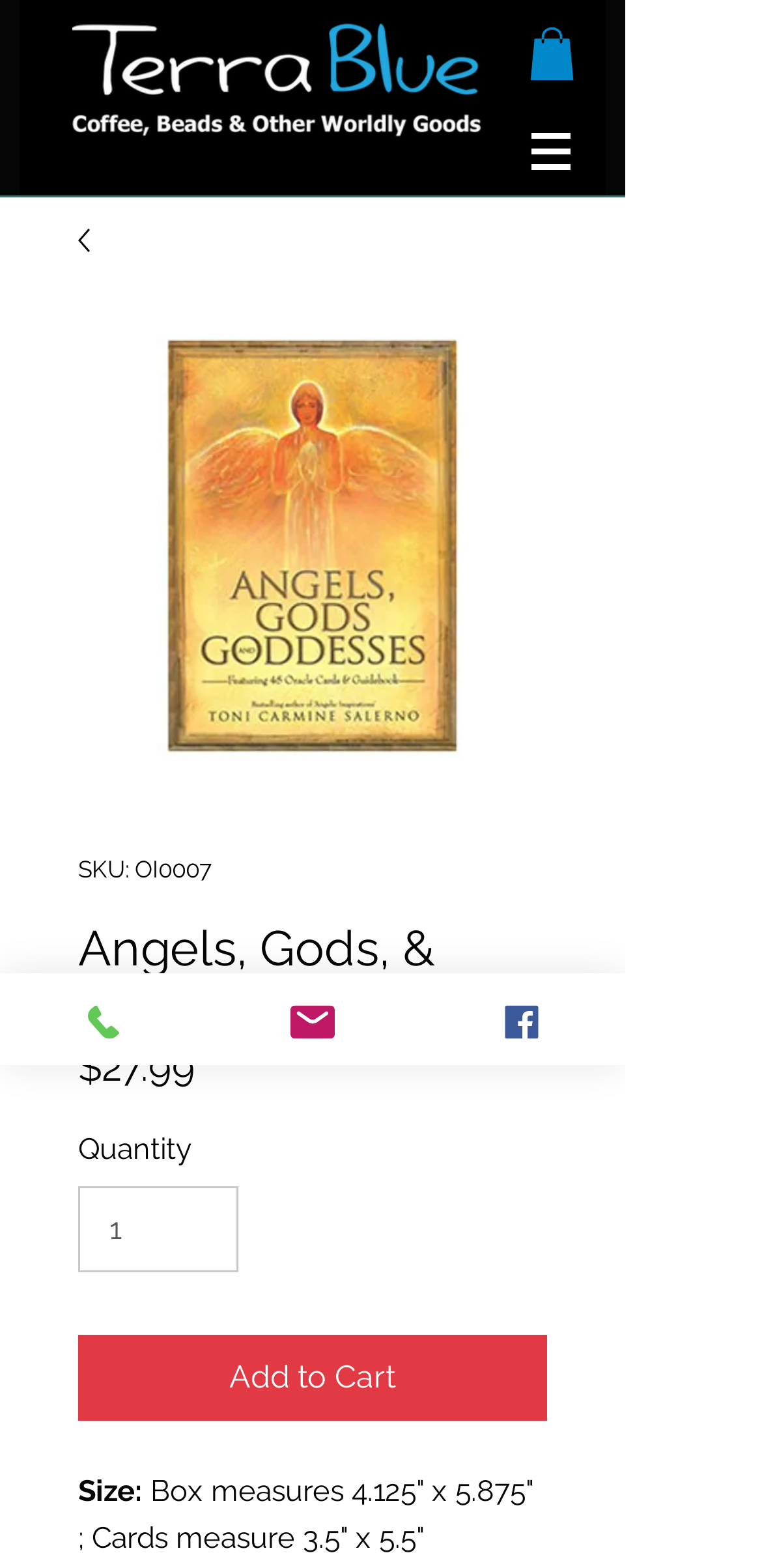Using the information in the image, give a comprehensive answer to the question: 
What is the minimum quantity that can be added to the cart?

The minimum quantity that can be added to the cart is indicated by the spinbutton 'Quantity' which has a valuemin of 1, meaning the user can add at least 1 item to the cart.